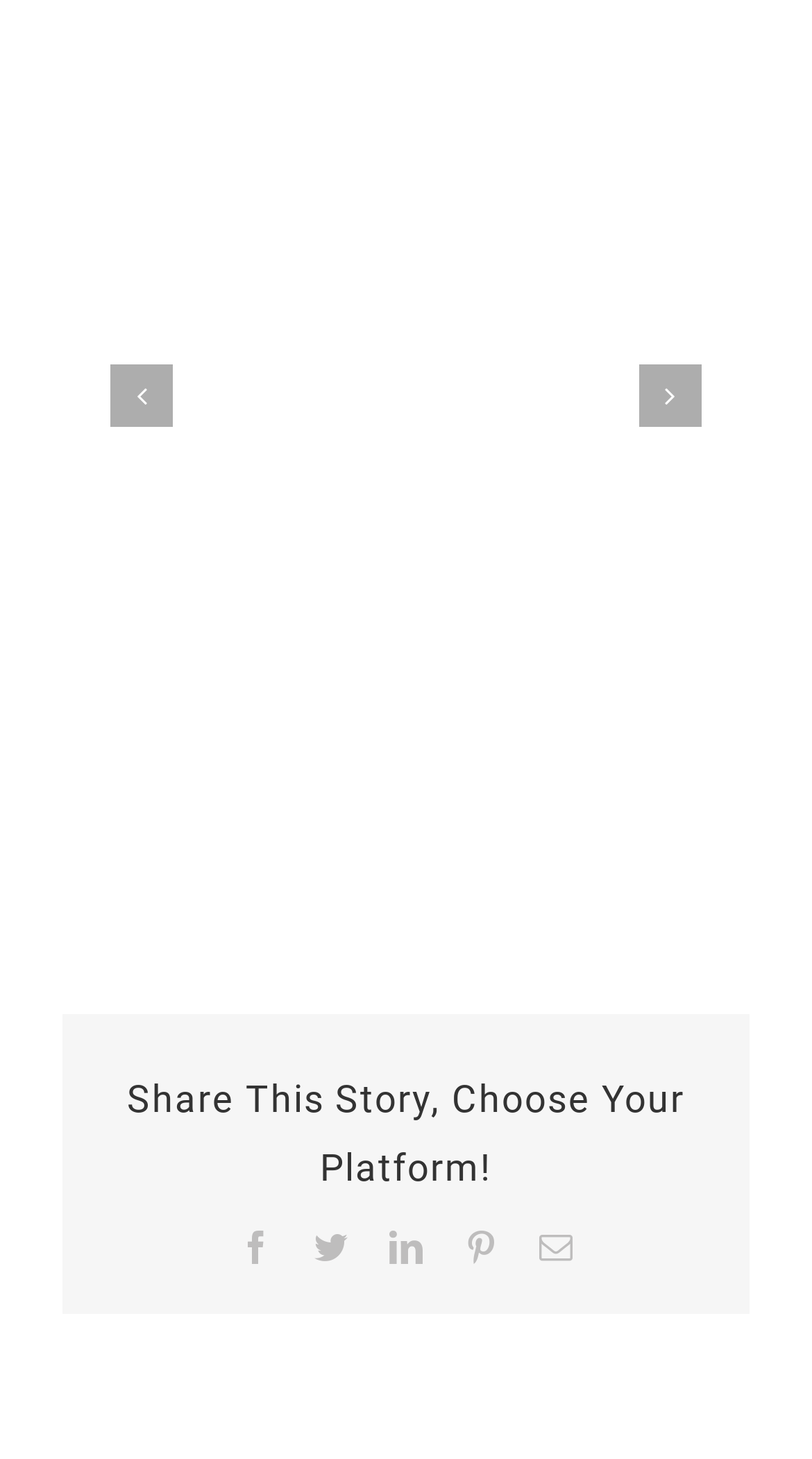Please predict the bounding box coordinates (top-left x, top-left y, bottom-right x, bottom-right y) for the UI element in the screenshot that fits the description: Pinterest

[0.572, 0.844, 0.613, 0.867]